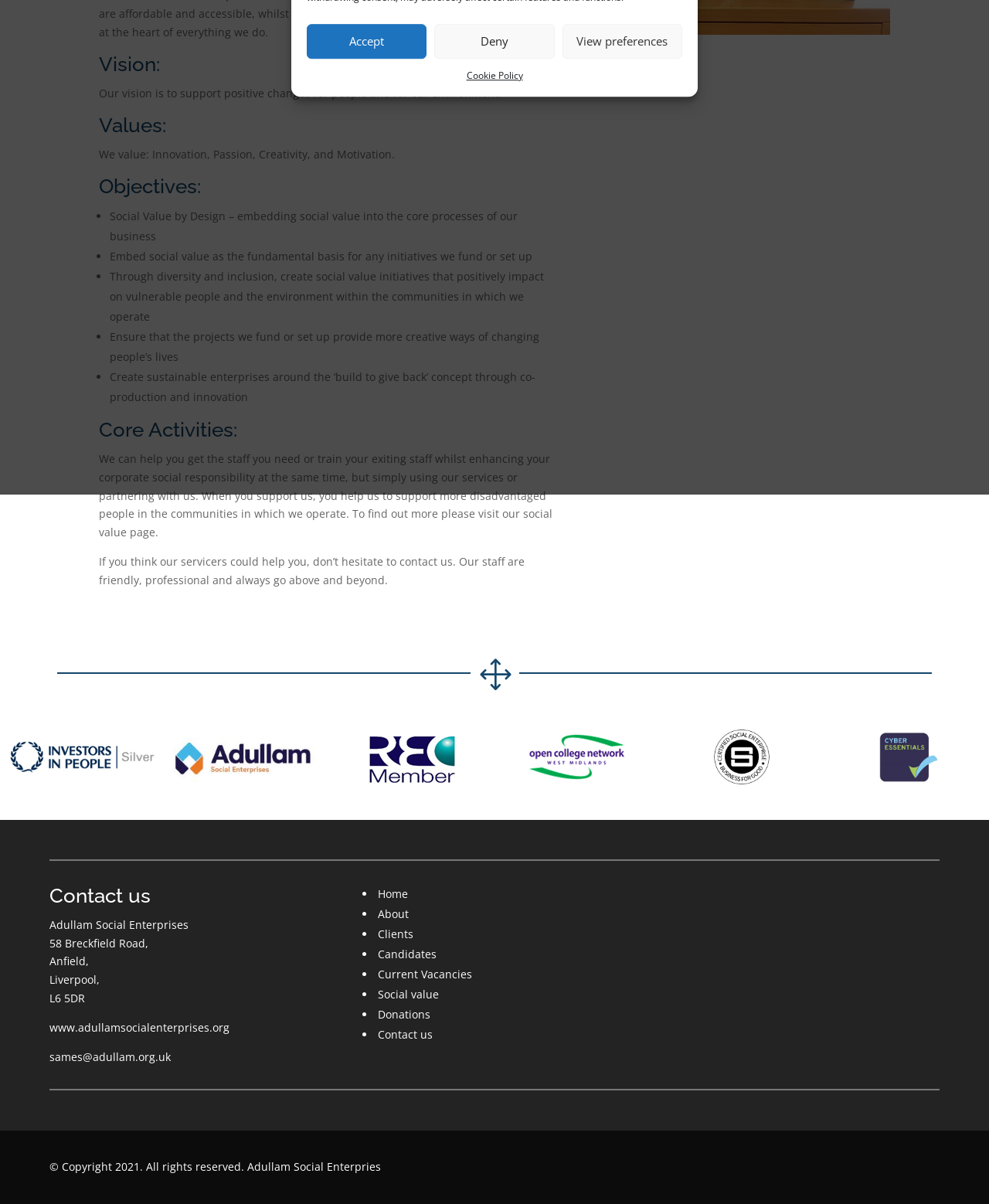Identify and provide the bounding box for the element described by: "Cookie Policy".

[0.471, 0.055, 0.529, 0.07]